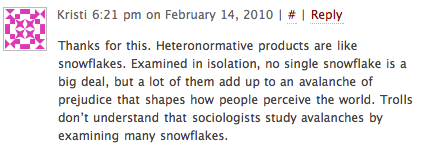Please answer the following question using a single word or phrase: 
What is the date of the comment?

February 14, 2010